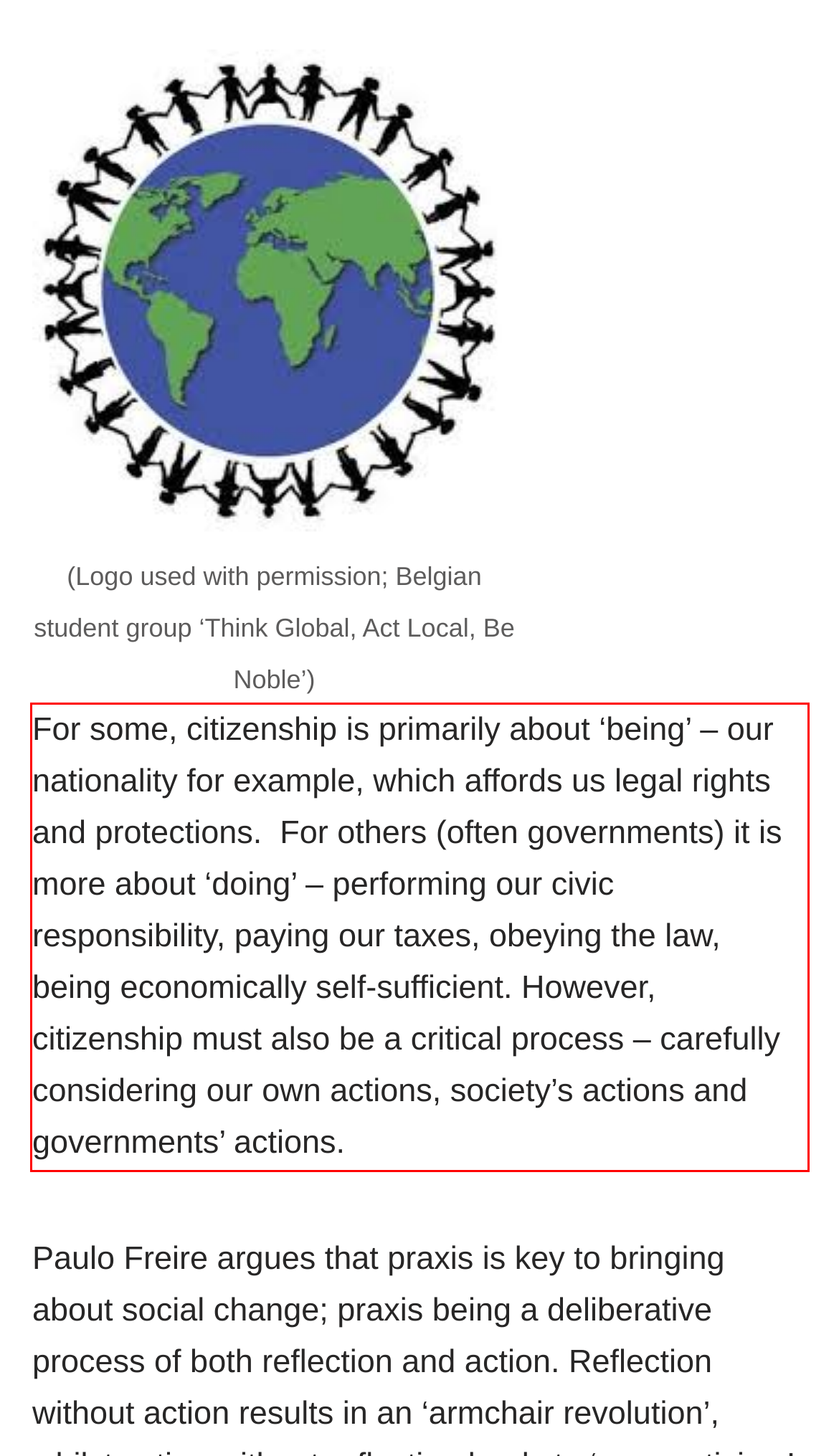Given a screenshot of a webpage, identify the red bounding box and perform OCR to recognize the text within that box.

For some, citizenship is primarily about ‘being’ – our nationality for example, which affords us legal rights and protections. For others (often governments) it is more about ‘doing’ – performing our civic responsibility, paying our taxes, obeying the law, being economically self-sufficient. However, citizenship must also be a critical process – carefully considering our own actions, society’s actions and governments’ actions.